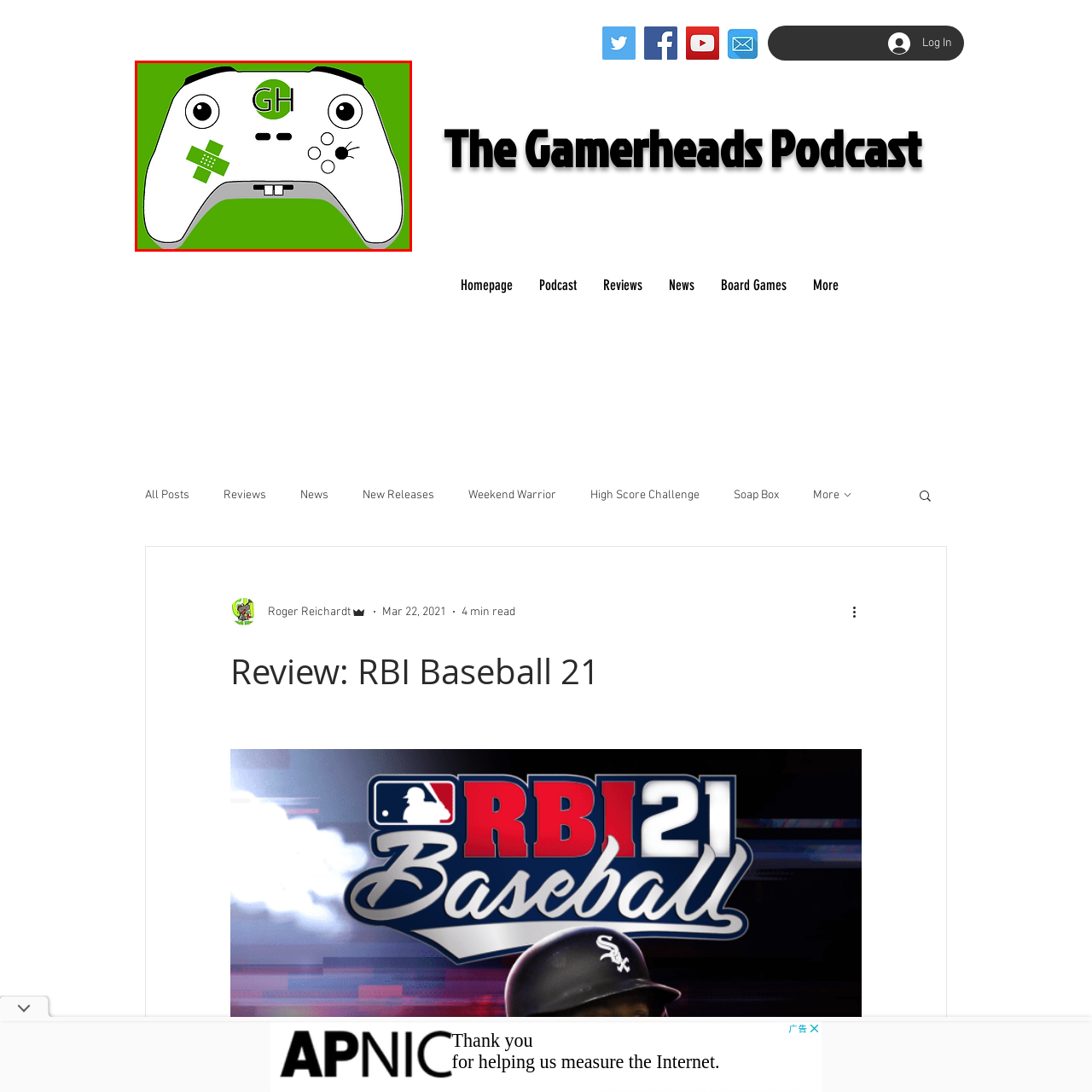Elaborate on the contents of the image highlighted by the red boundary in detail.

The image features a fun and vibrant illustration of a gaming controller, characterized by a whimsical design. The controller is predominantly white with exaggerated cartoonish features, including large round eyes, giving it a playful expression. Prominently displayed in the center is a green "GH" logo, which likely represents 'Gamerheads.' 

On the left side of the controller, a green band-aid shape adds a quirky touch, while the buttons on the right showcase a mixture of shapes, including a traditional circular button and a playful depiction of a spider, enhancing the controller's unique character. The background is a bright green, complementing the design and adding to the lively aesthetic, making it an eye-catching element related to gaming culture.